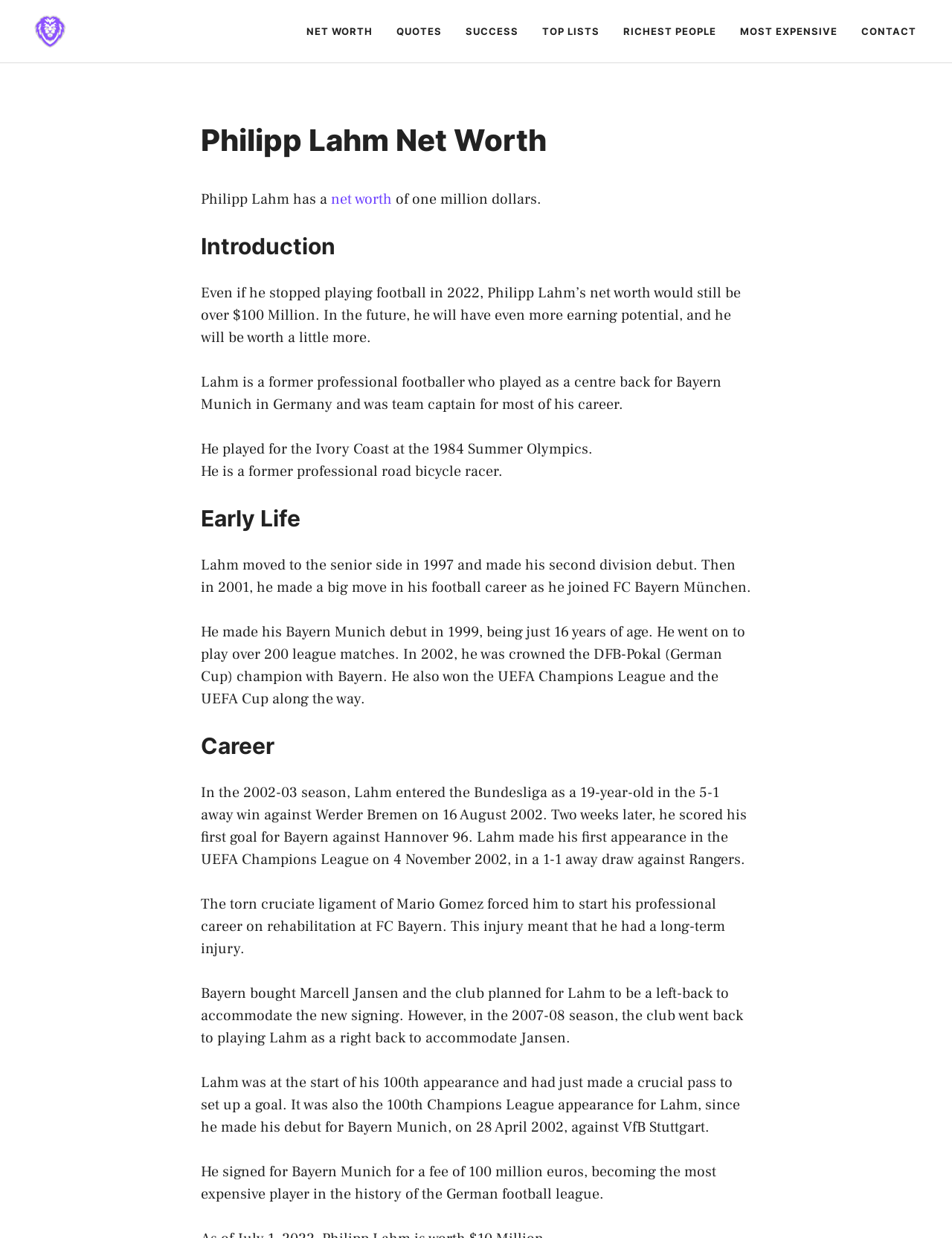What position did Philipp Lahm play in football?
Utilize the information in the image to give a detailed answer to the question.

The webpage states that Lahm played as a centre back for Bayern Munich in Germany and was team captain for most of his career.